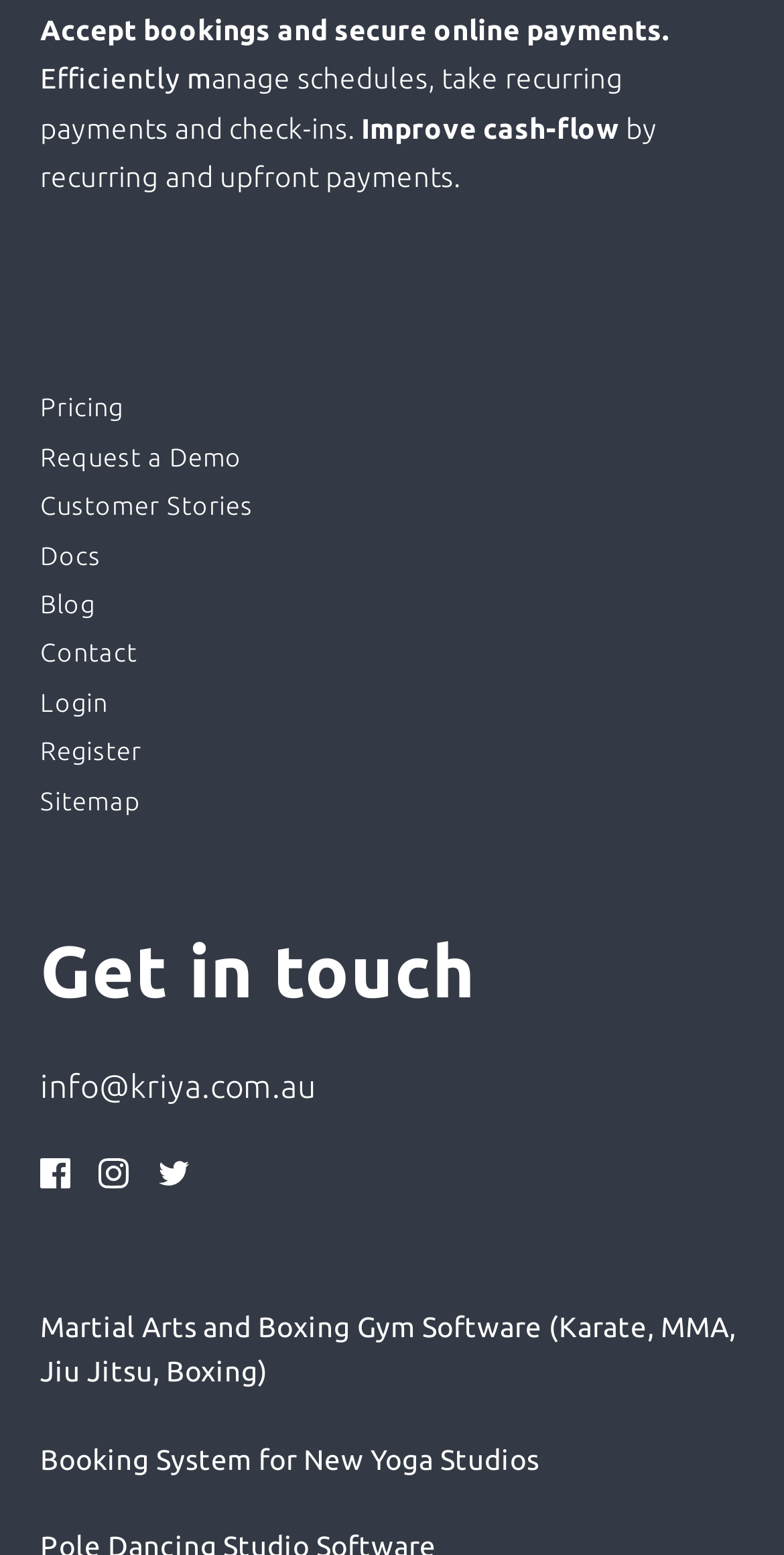Determine the bounding box coordinates of the section to be clicked to follow the instruction: "Read customer stories". The coordinates should be given as four float numbers between 0 and 1, formatted as [left, top, right, bottom].

[0.051, 0.312, 0.323, 0.338]